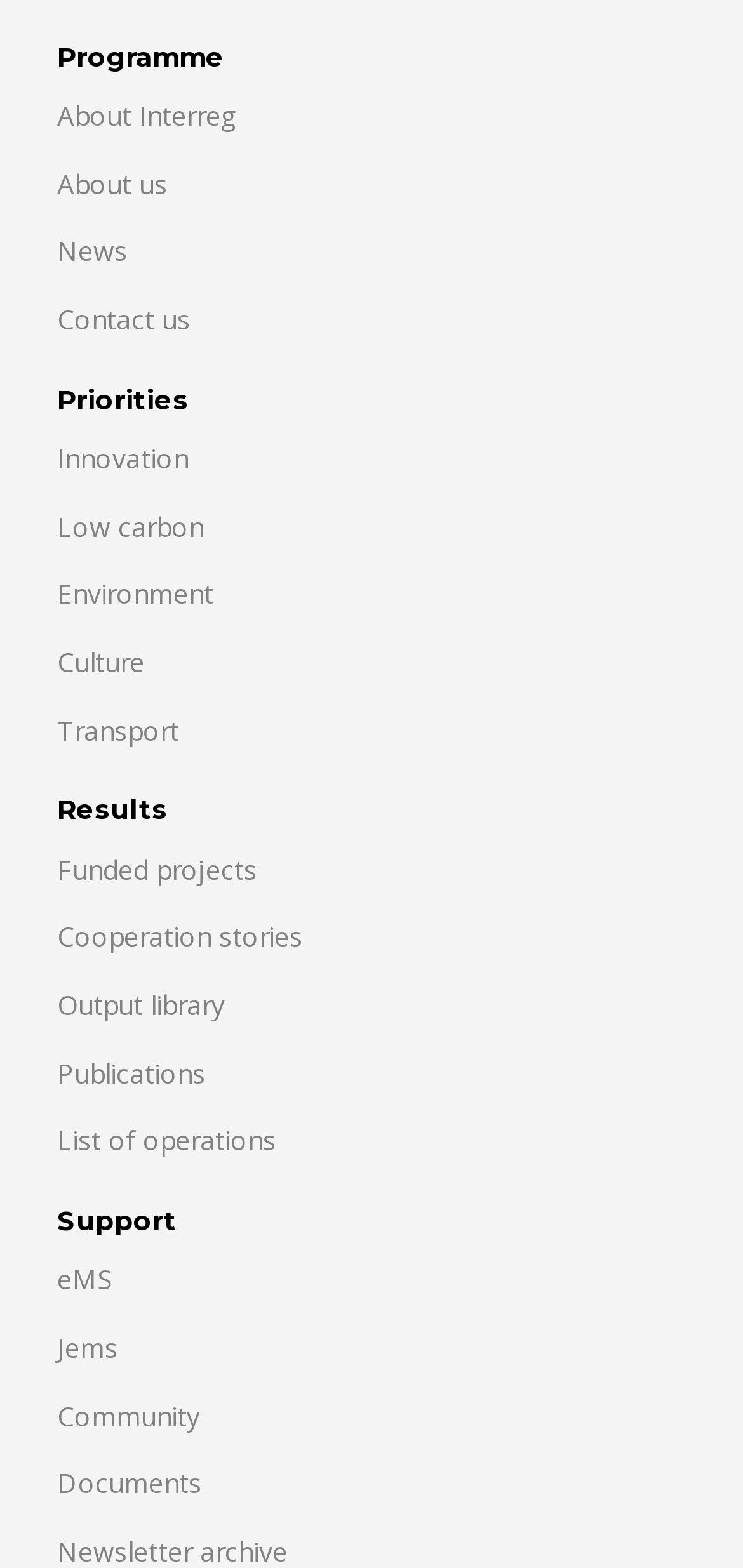Find the bounding box of the UI element described as follows: "About Interreg".

[0.077, 0.062, 0.318, 0.085]